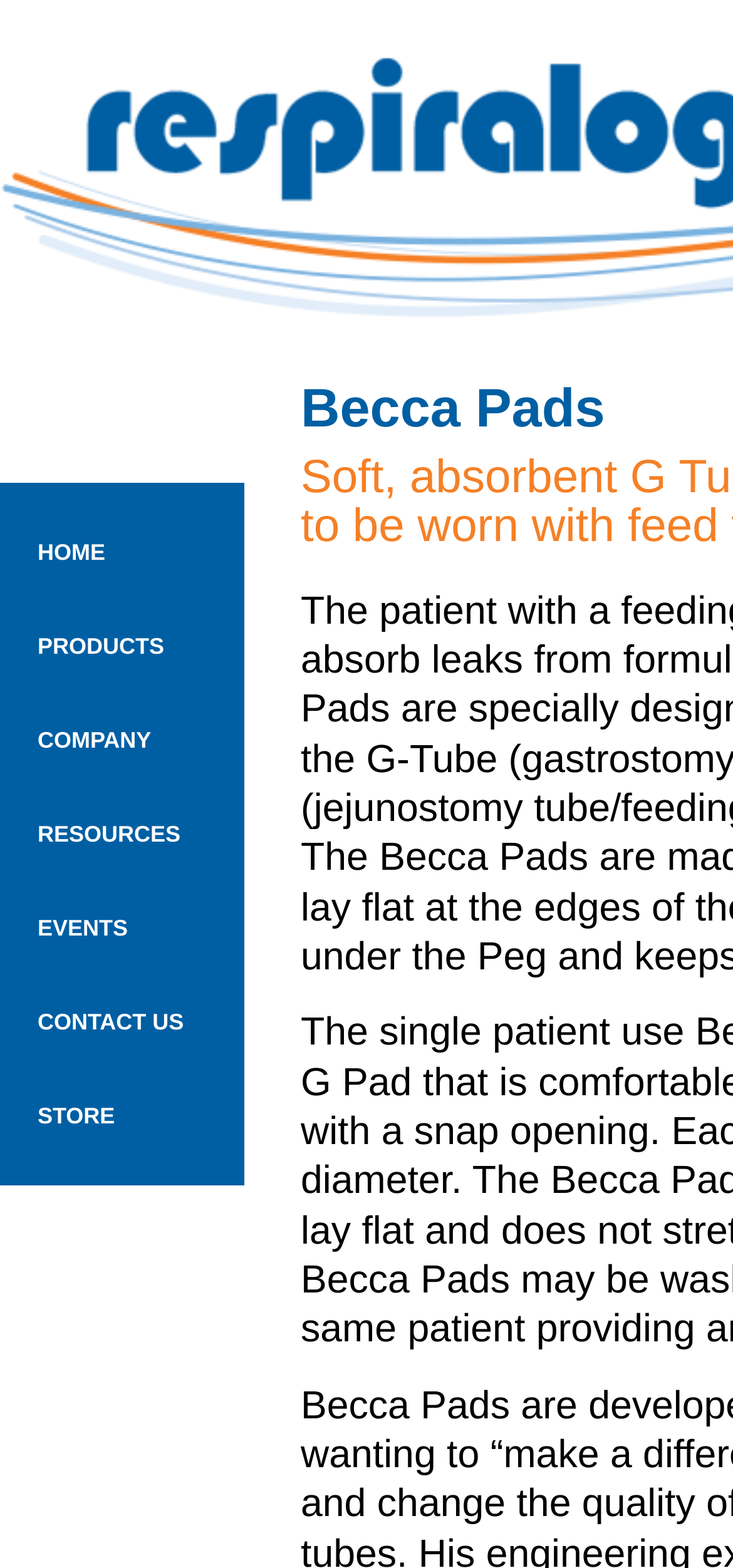What is the last link on the top left?
Look at the image and respond with a one-word or short-phrase answer.

STORE